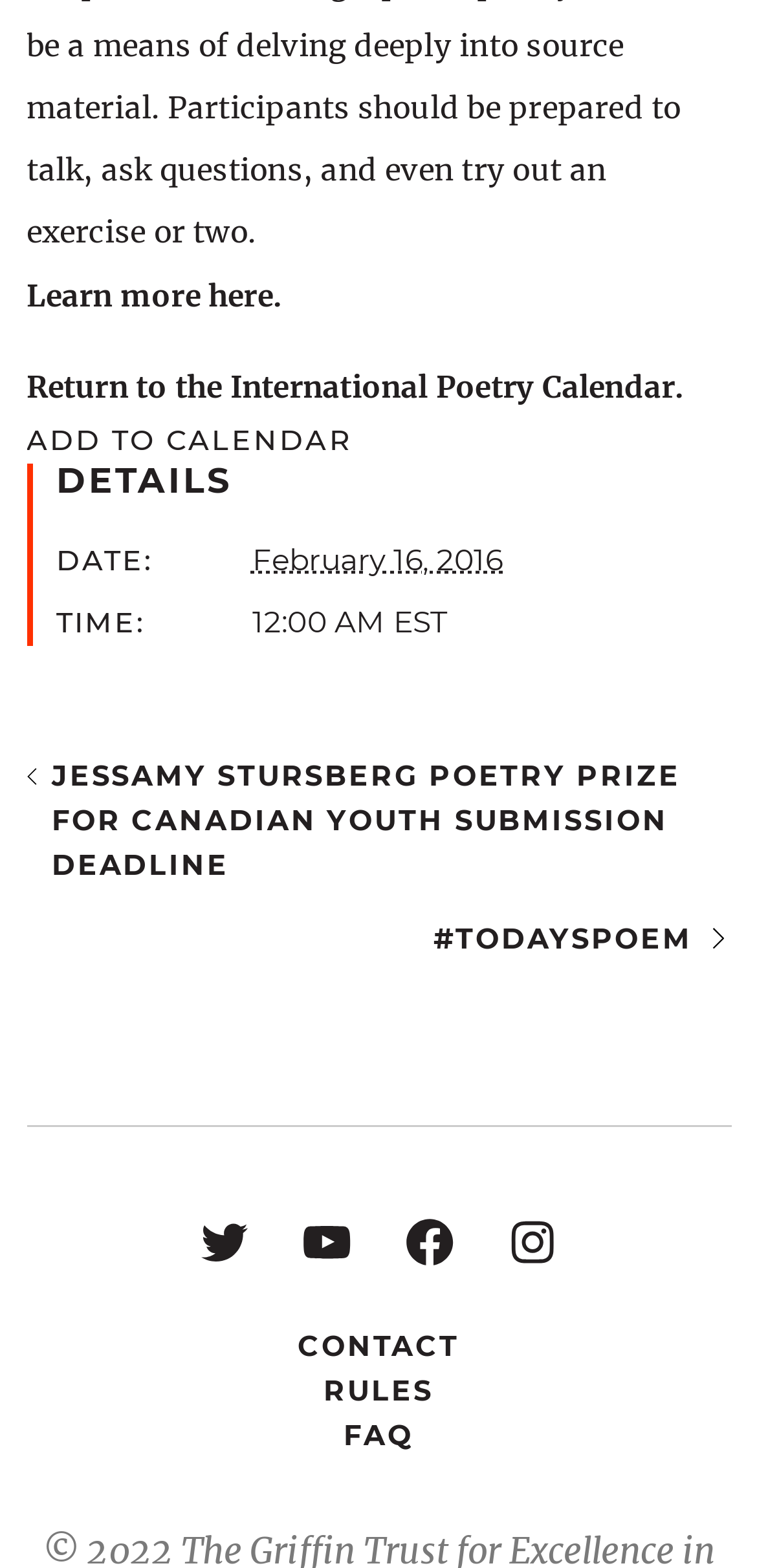Please specify the bounding box coordinates of the area that should be clicked to accomplish the following instruction: "Contact the Griffin Poetry Prize". The coordinates should consist of four float numbers between 0 and 1, i.e., [left, top, right, bottom].

[0.393, 0.847, 0.606, 0.869]